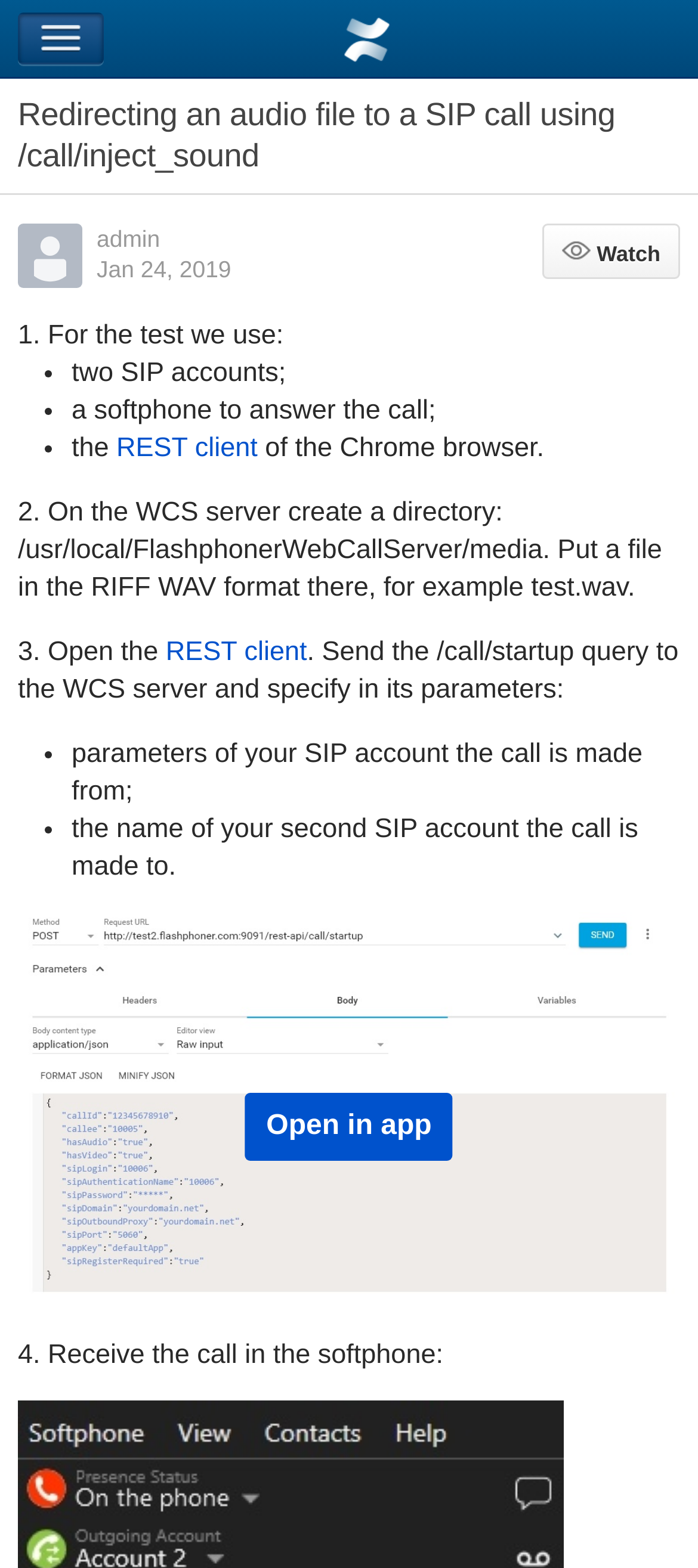Identify the first-level heading on the webpage and generate its text content.

Redirecting an audio file to a SIP call using /call/inject_sound